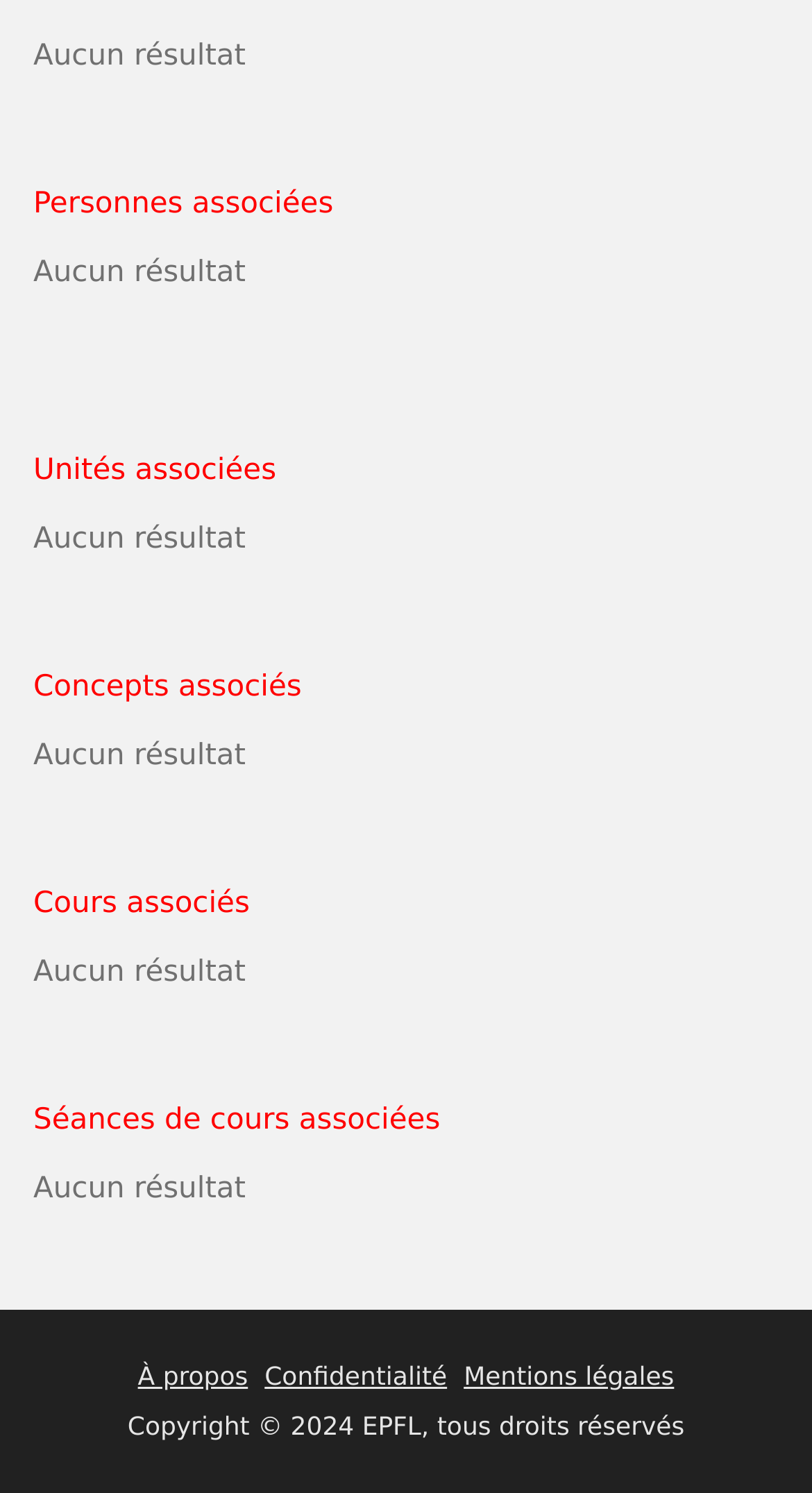What is the last link at the bottom of the webpage?
Look at the image and respond with a one-word or short-phrase answer.

Mentions légales